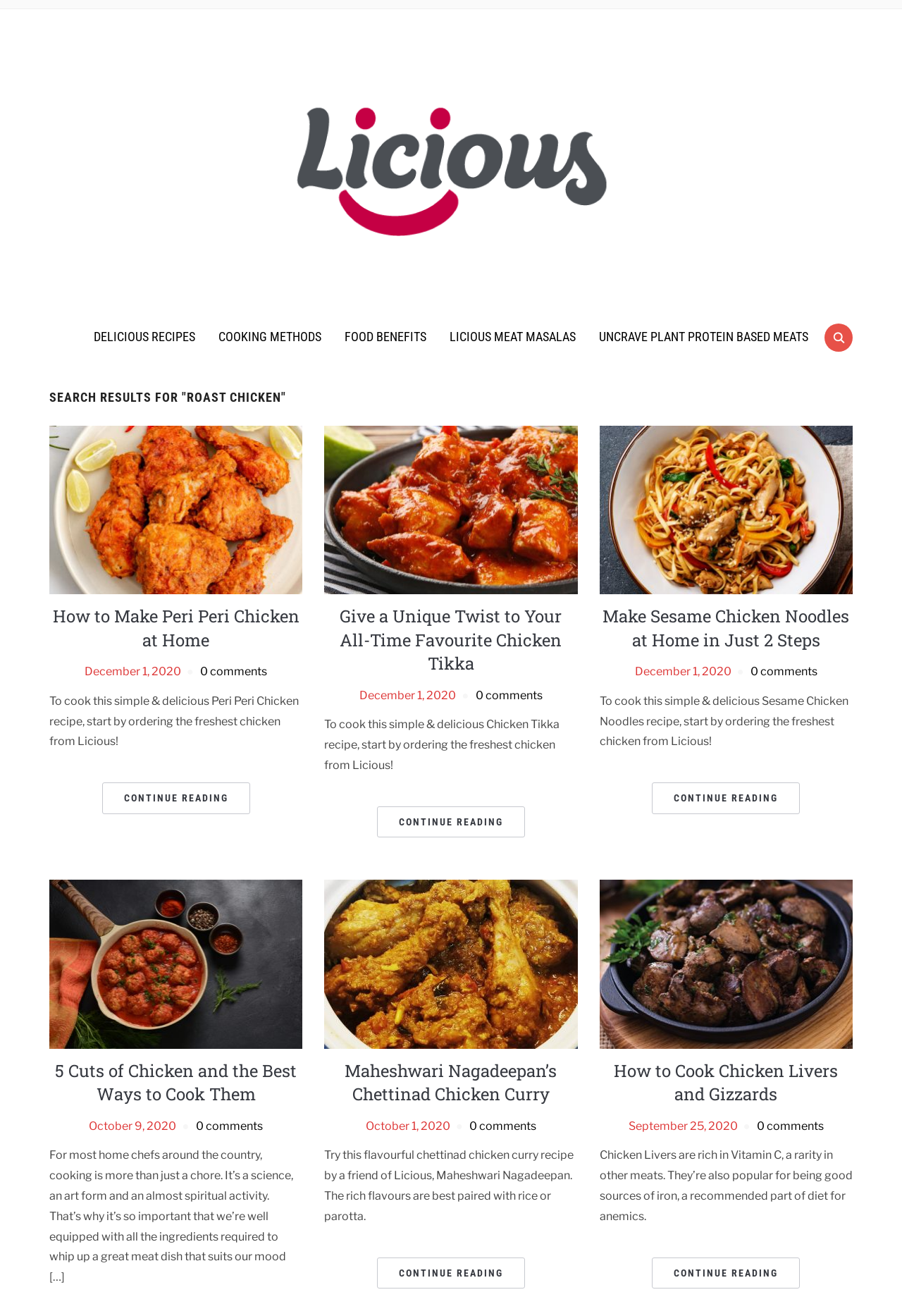What is the date of the article '5 Cuts of Chicken and the Best Ways to Cook Them'?
Look at the image and respond with a single word or a short phrase.

October 9, 2020